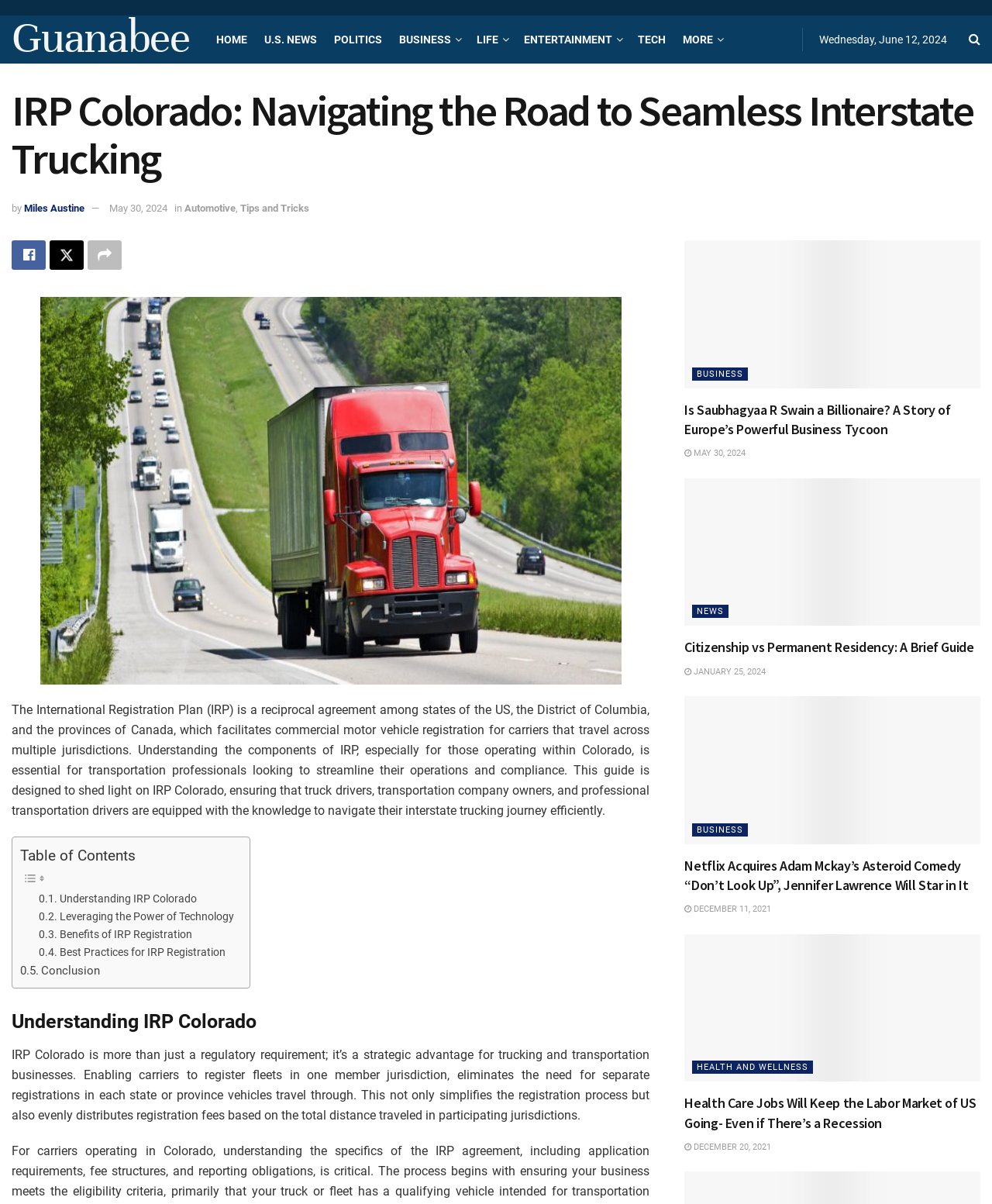Given the webpage screenshot and the description, determine the bounding box coordinates (top-left x, top-left y, bottom-right x, bottom-right y) that define the location of the UI element matching this description: parent_node: HEALTH AND WELLNESS

[0.69, 0.776, 0.988, 0.899]